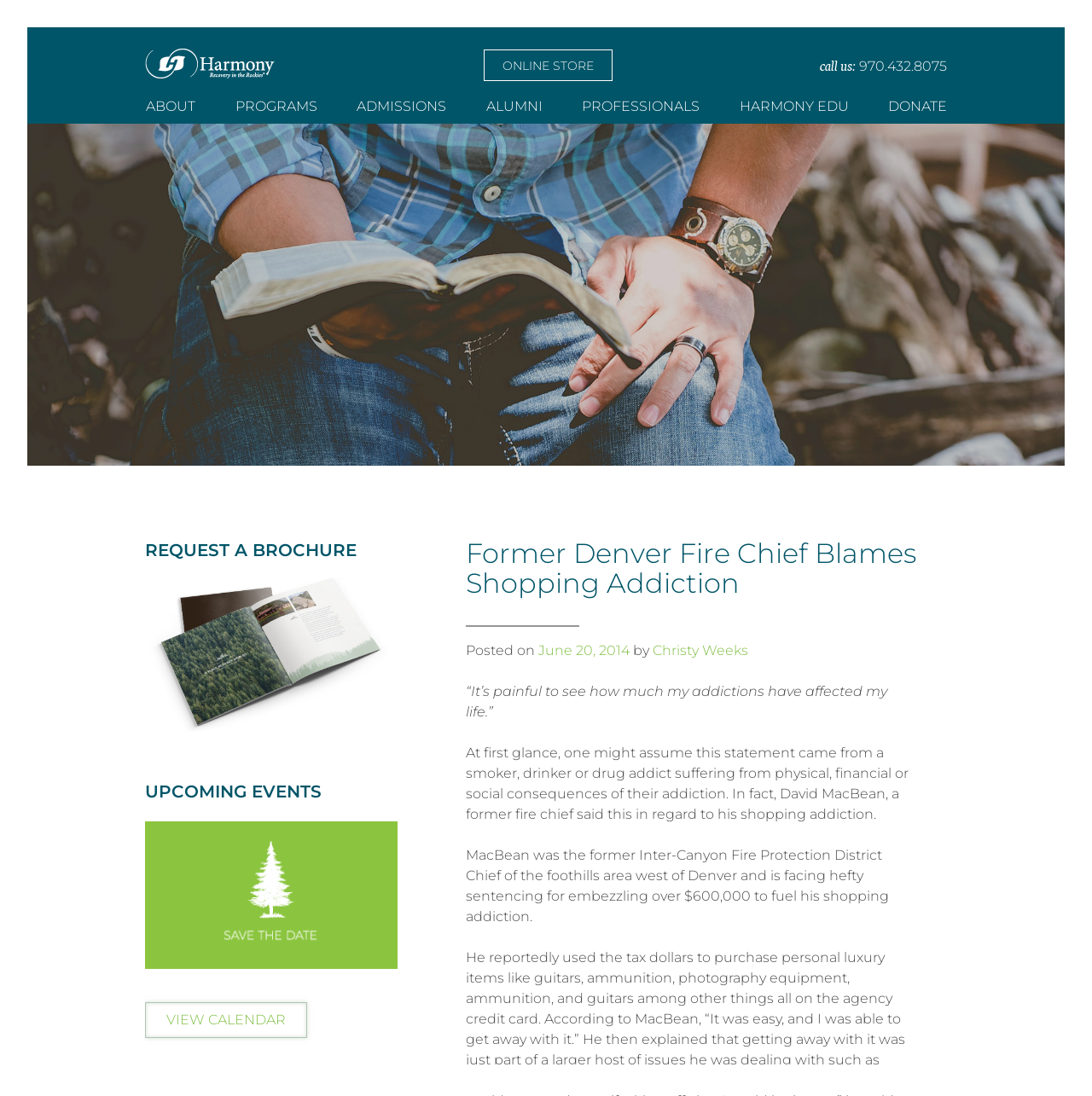Show the bounding box coordinates for the element that needs to be clicked to execute the following instruction: "Call the phone number". Provide the coordinates in the form of four float numbers between 0 and 1, i.e., [left, top, right, bottom].

[0.787, 0.053, 0.867, 0.068]